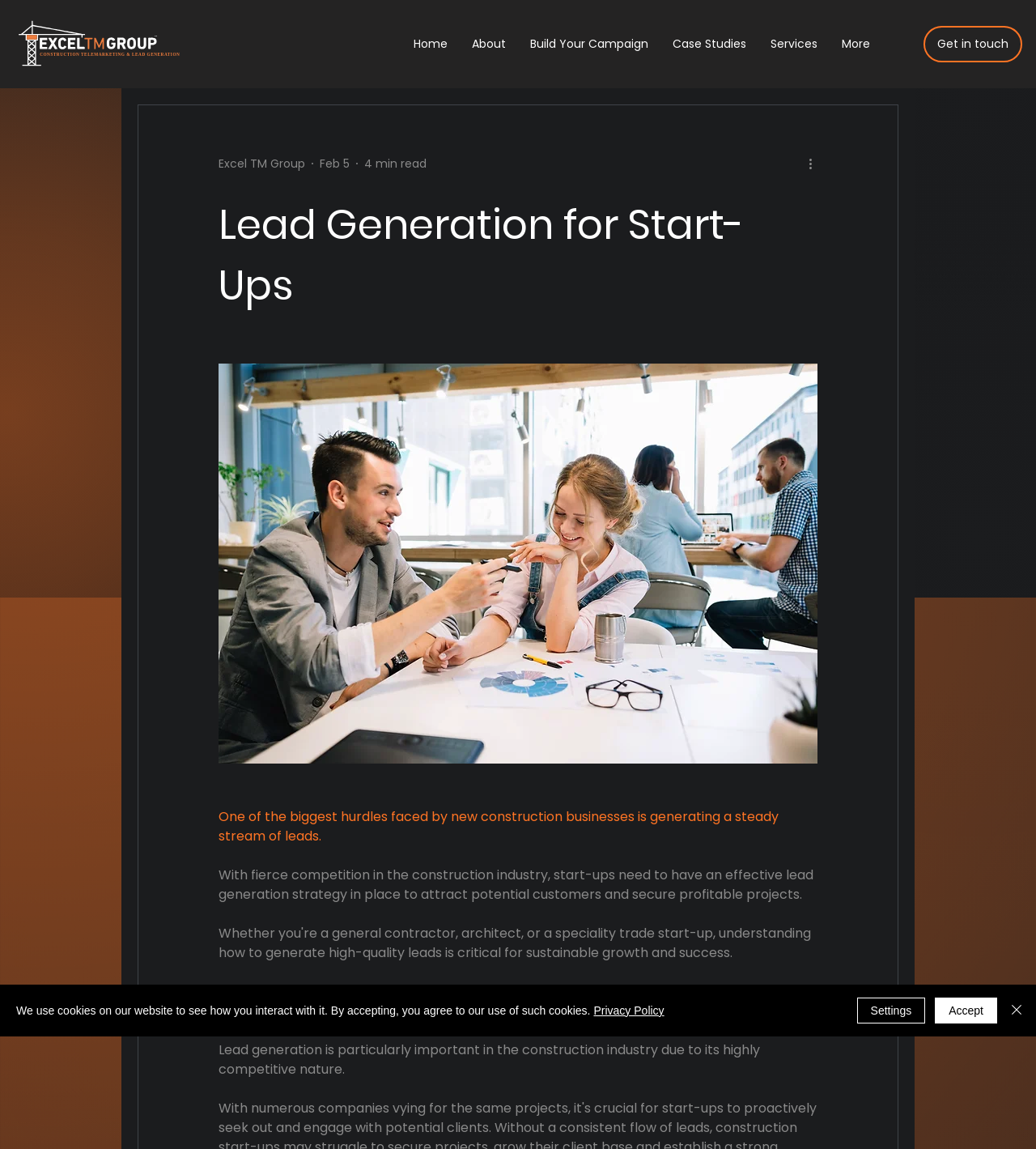Pinpoint the bounding box coordinates of the clickable element needed to complete the instruction: "Click on the Home link". The coordinates should be provided as four float numbers between 0 and 1: [left, top, right, bottom].

[0.388, 0.018, 0.444, 0.058]